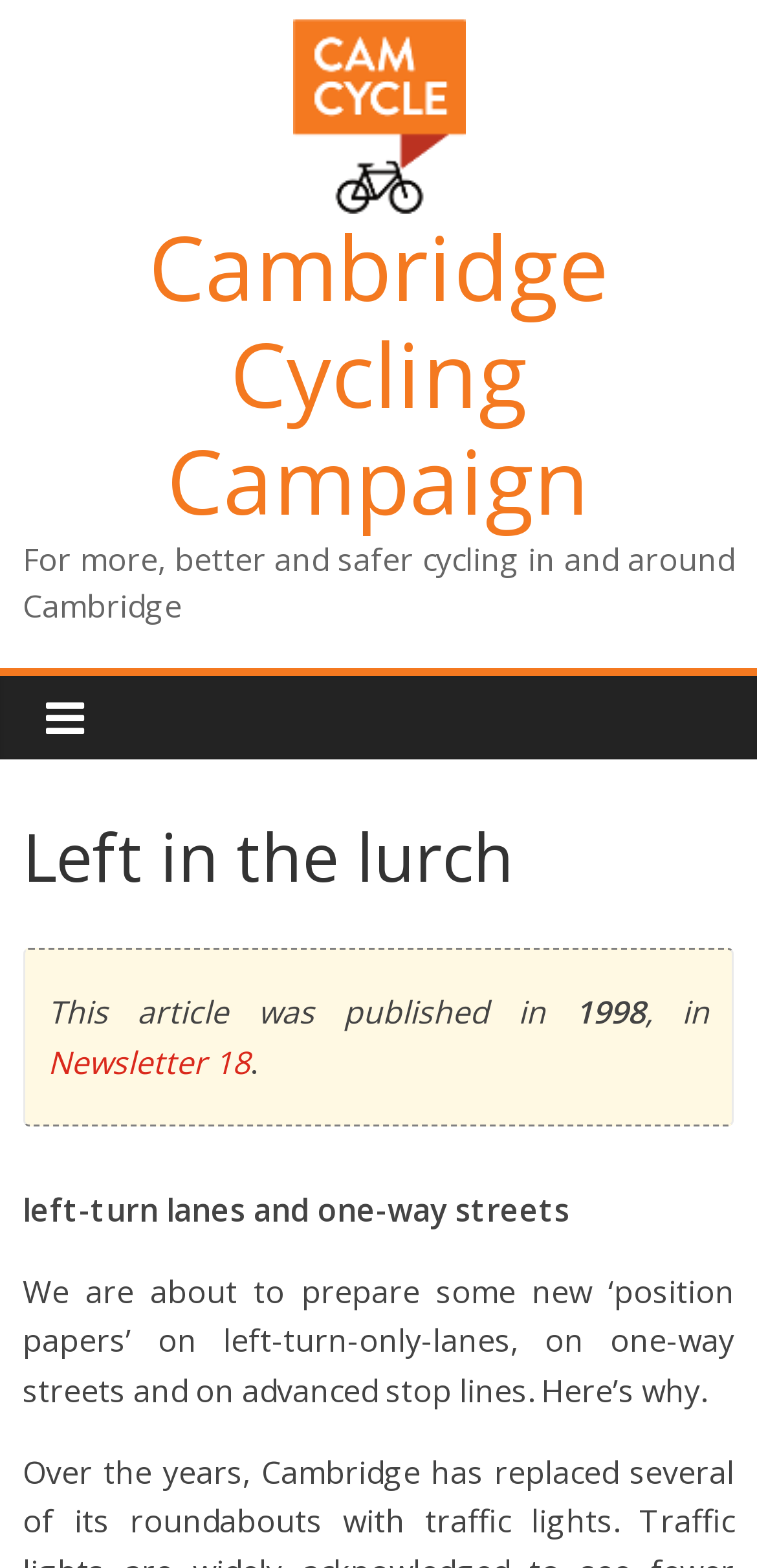What is the purpose of the campaign?
Please ensure your answer to the question is detailed and covers all necessary aspects.

The purpose of the campaign can be found in the StaticText element that says 'For more, better and safer cycling in and around Cambridge', which is located near the top of the webpage.